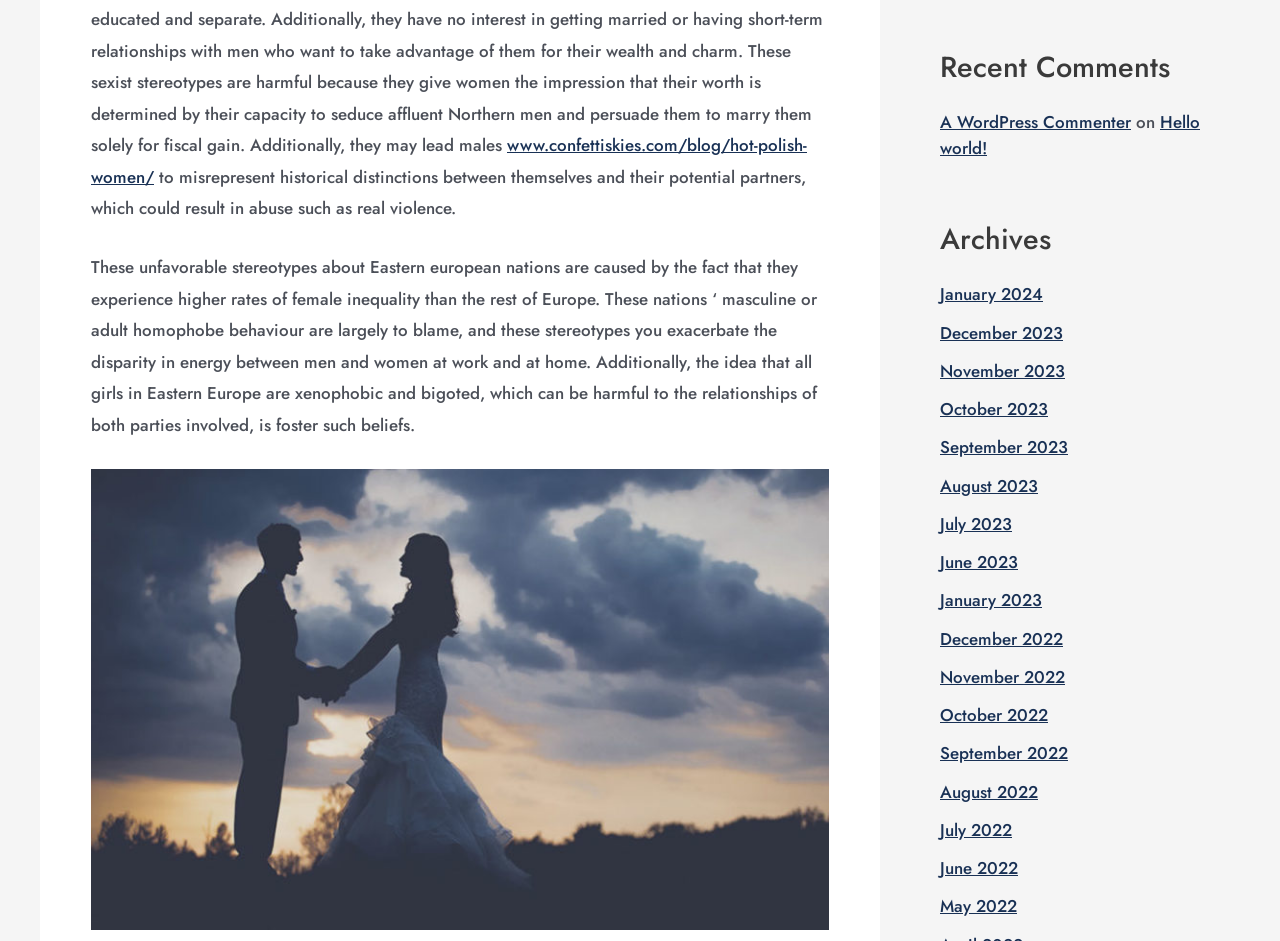Identify the bounding box of the HTML element described here: "A WordPress Commenter". Provide the coordinates as four float numbers between 0 and 1: [left, top, right, bottom].

[0.734, 0.117, 0.884, 0.143]